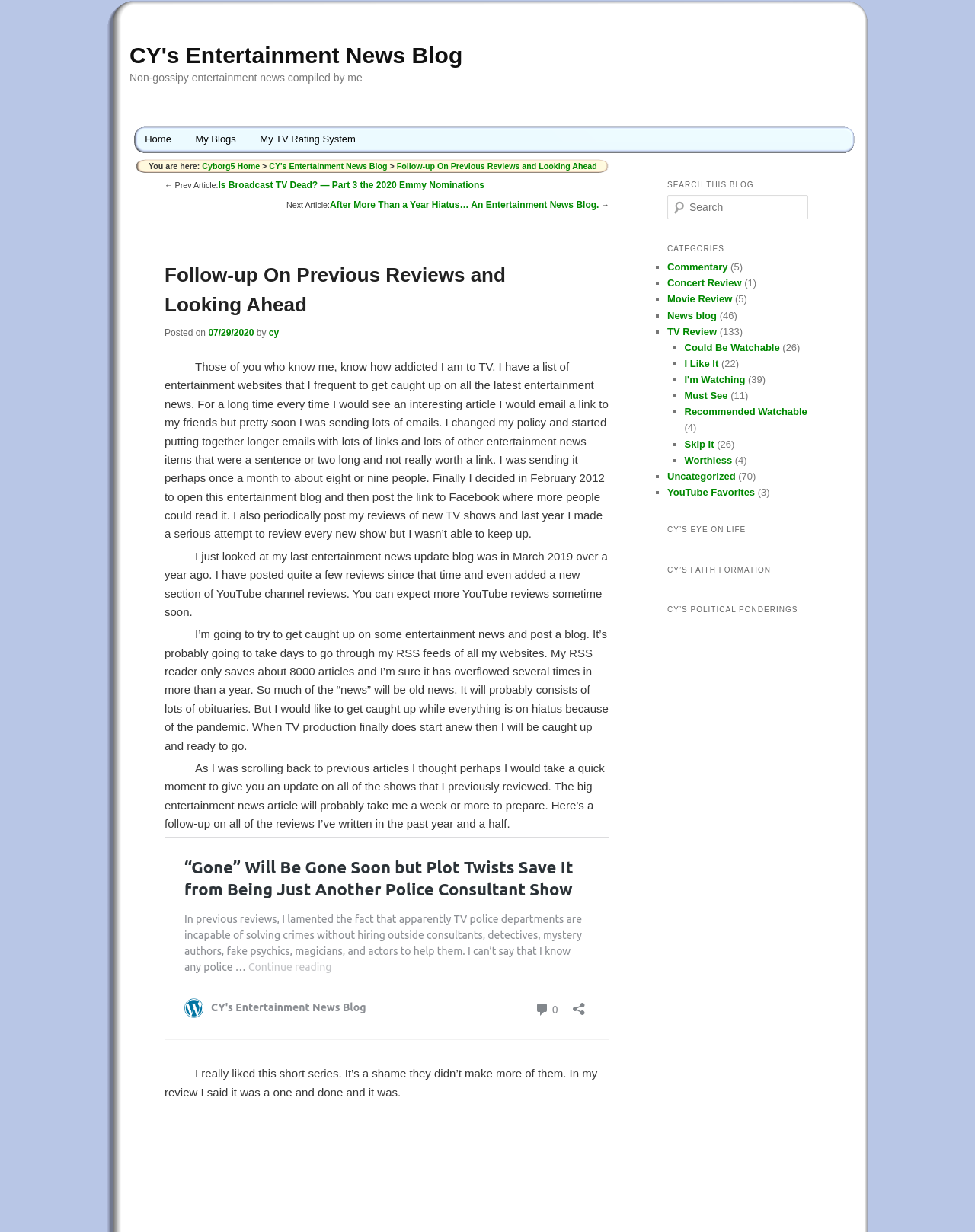Locate the bounding box of the UI element described in the following text: "Cyborg5 Home".

[0.207, 0.131, 0.269, 0.138]